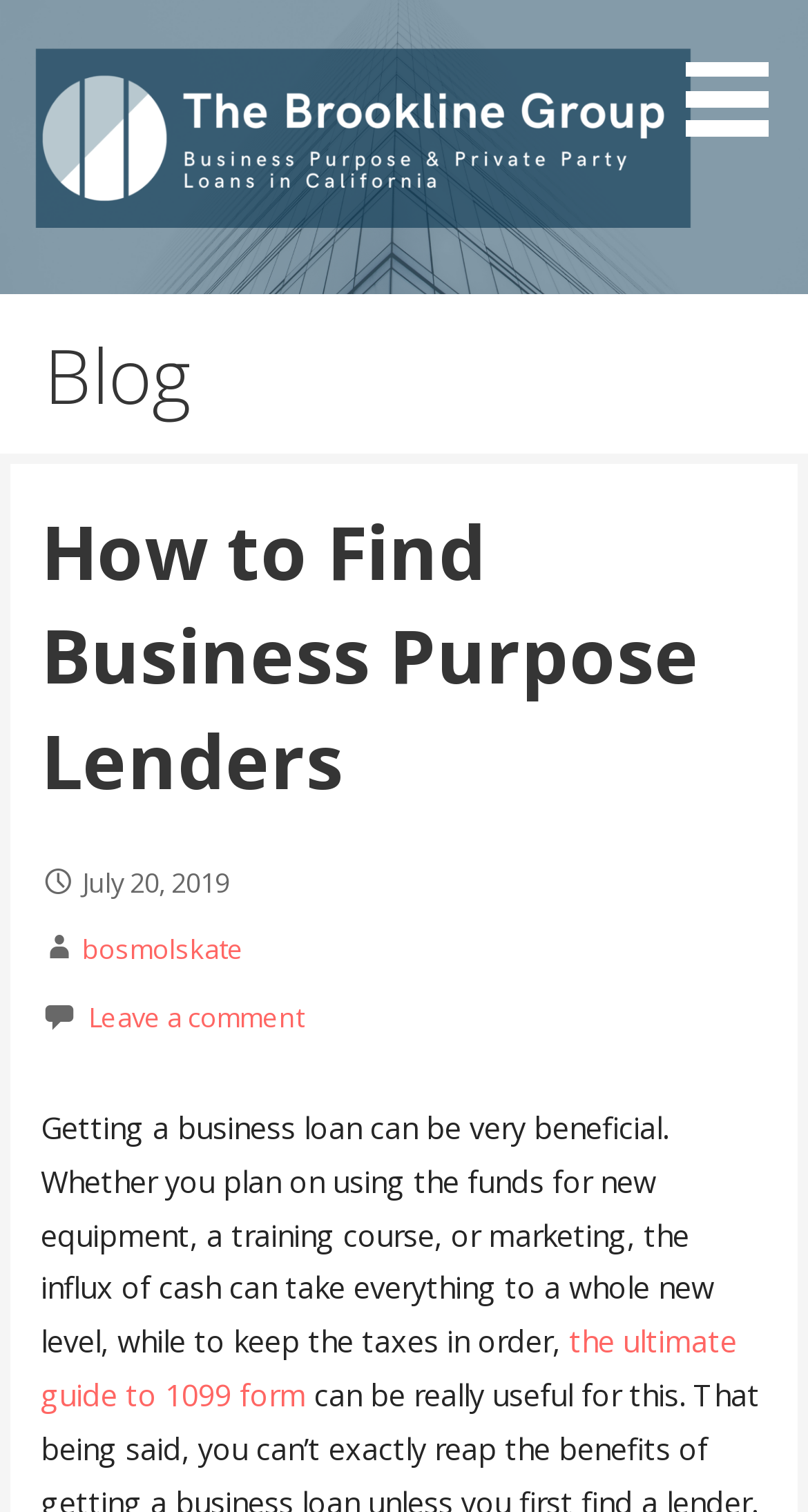Please answer the following question using a single word or phrase: Who wrote the latest article?

bosmolskate